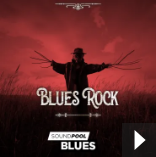Describe all the elements and aspects of the image comprehensively.

The image features a striking cover for a music collection titled "Blues Rock." It prominently displays a silhouette of a musician standing in a field against a dramatic red sky, evoking a powerful and emotive atmosphere characteristic of blues music. The title "Blues Rock" is artistically styled, indicating a fusion of traditional blues elements and rock influences. The bottom part of the image includes the label "SOUNPOOL BLUES," suggesting a curated collection of audio tracks designed for music production enthusiasts. Additionally, a play button is visible, indicating that users can listen to samples or tracks from this collection, enhancing accessibility for those looking to experience the sounds firsthand. Overall, this cover art captures the essence of the blues genre while inviting listeners to explore its musical depth.